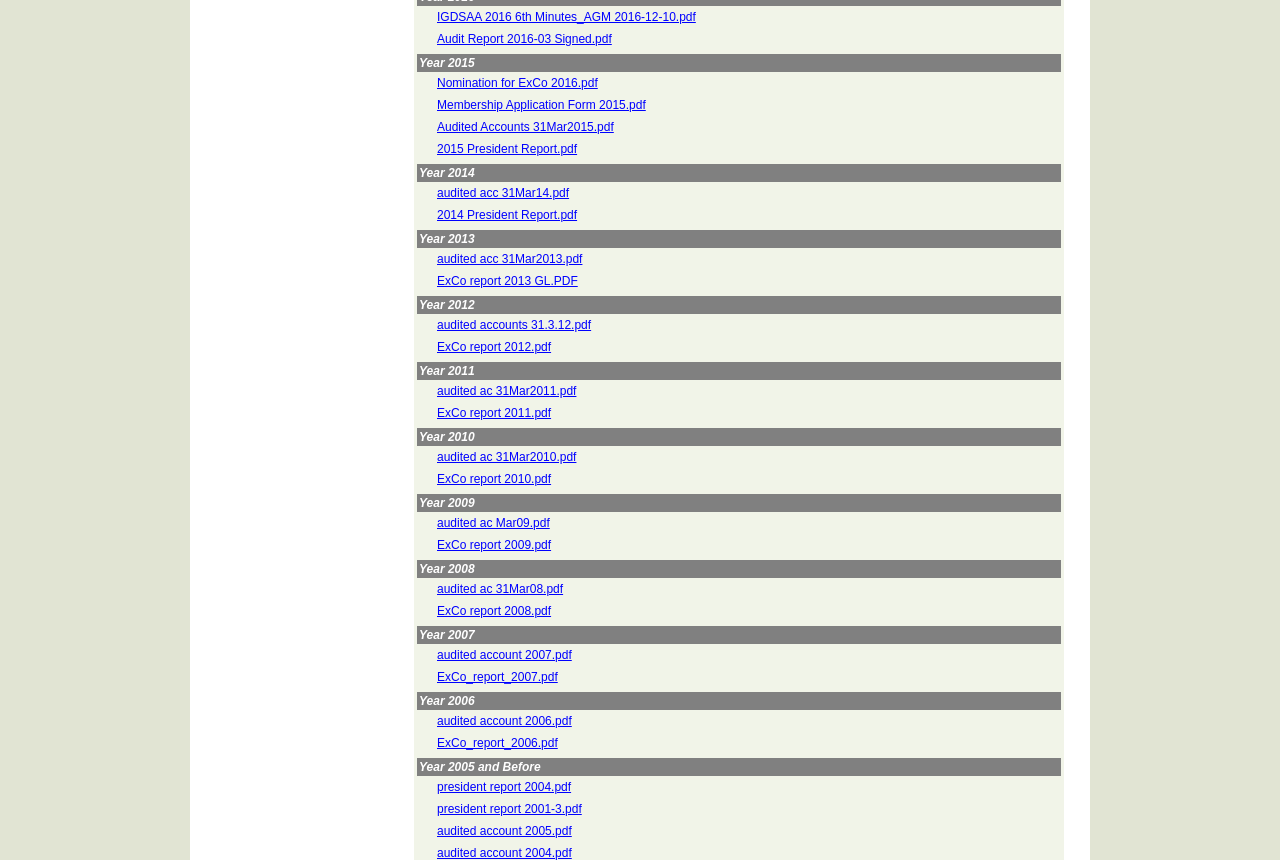Answer the question with a single word or phrase: 
What is the name of the PDF file in the 10th row?

Membership Application Form 2015.pdf